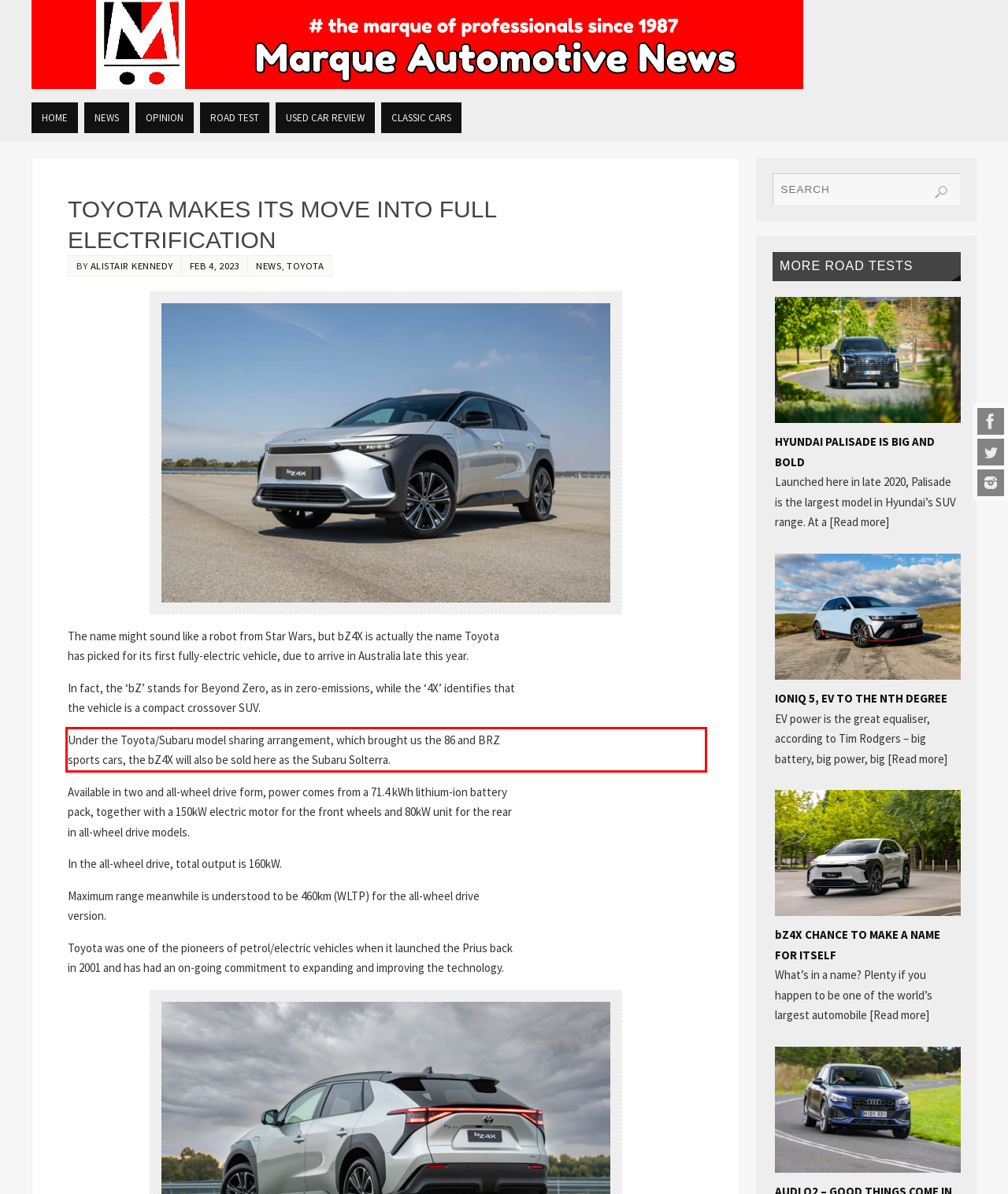Please examine the webpage screenshot containing a red bounding box and use OCR to recognize and output the text inside the red bounding box.

Under the Toyota/Subaru model sharing arrangement, which brought us the 86 and BRZ sports cars, the bZ4X will also be sold here as the Subaru Solterra.